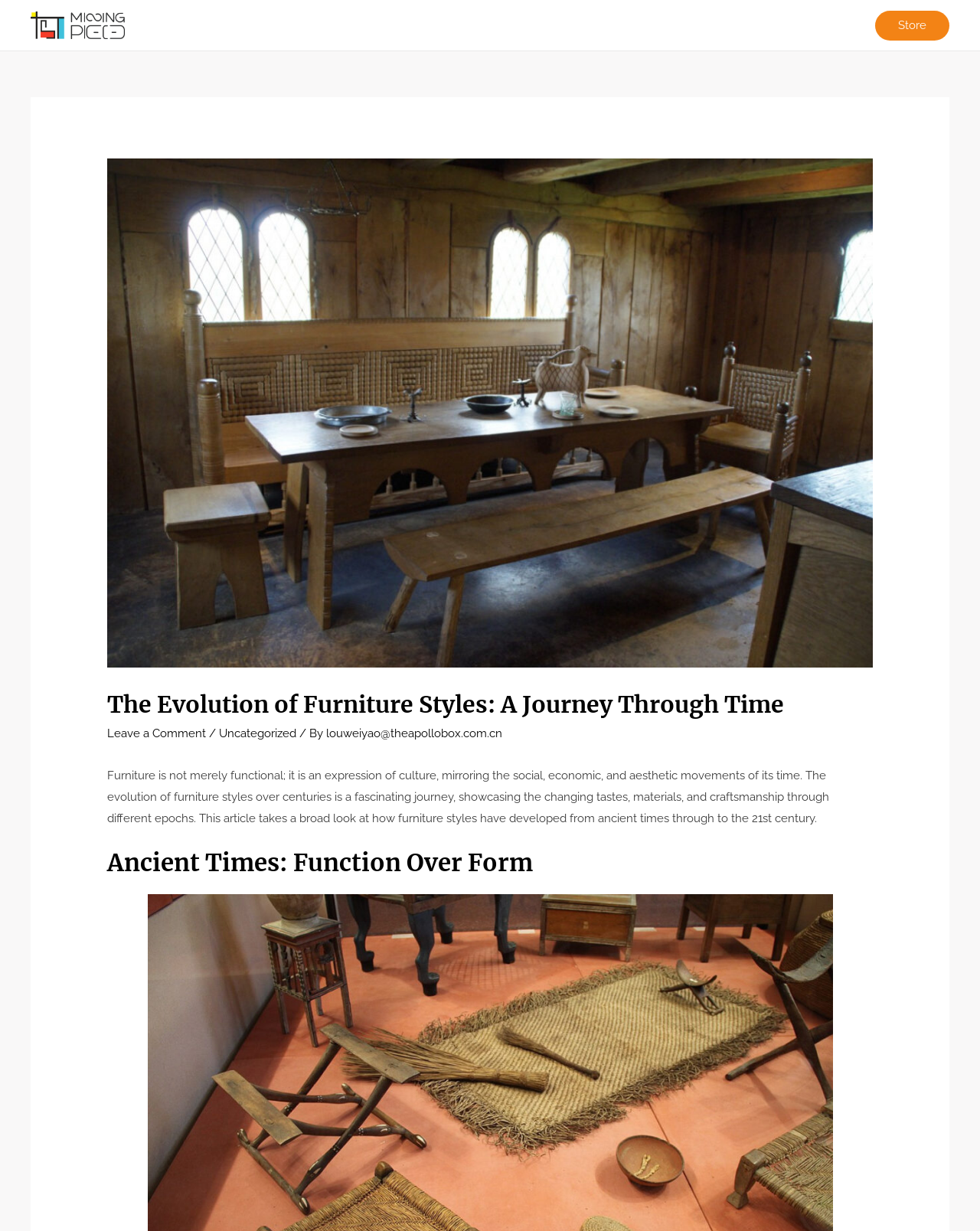Predict the bounding box of the UI element based on this description: "Uncategorized".

[0.223, 0.59, 0.302, 0.601]